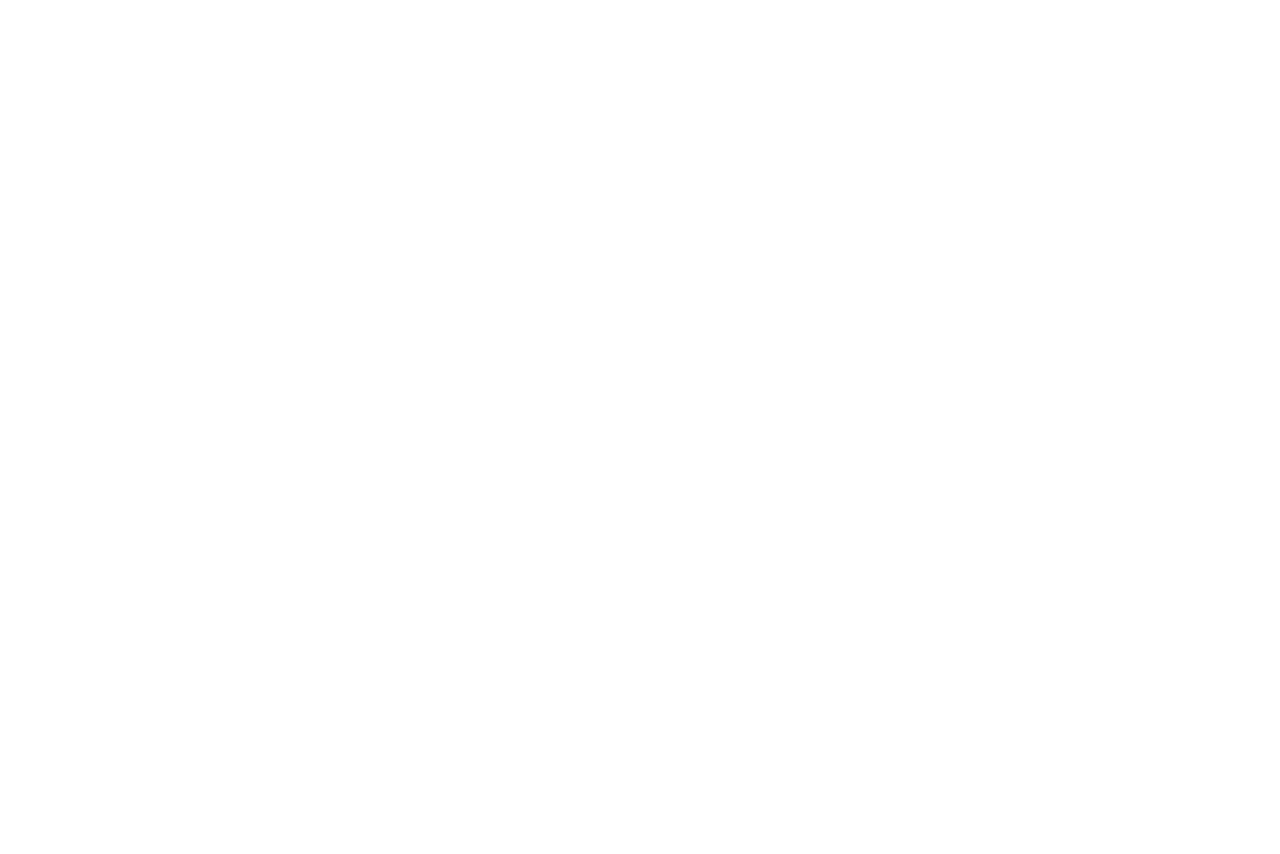How many social media links are there at the bottom of the webpage?
Please answer the question as detailed as possible based on the image.

I looked at the bottom of the webpage and found four social media links, which are 'Instagram', 'Twitter', 'Youtube', and 'Tripadvisor'. There are 4 social media links in total.